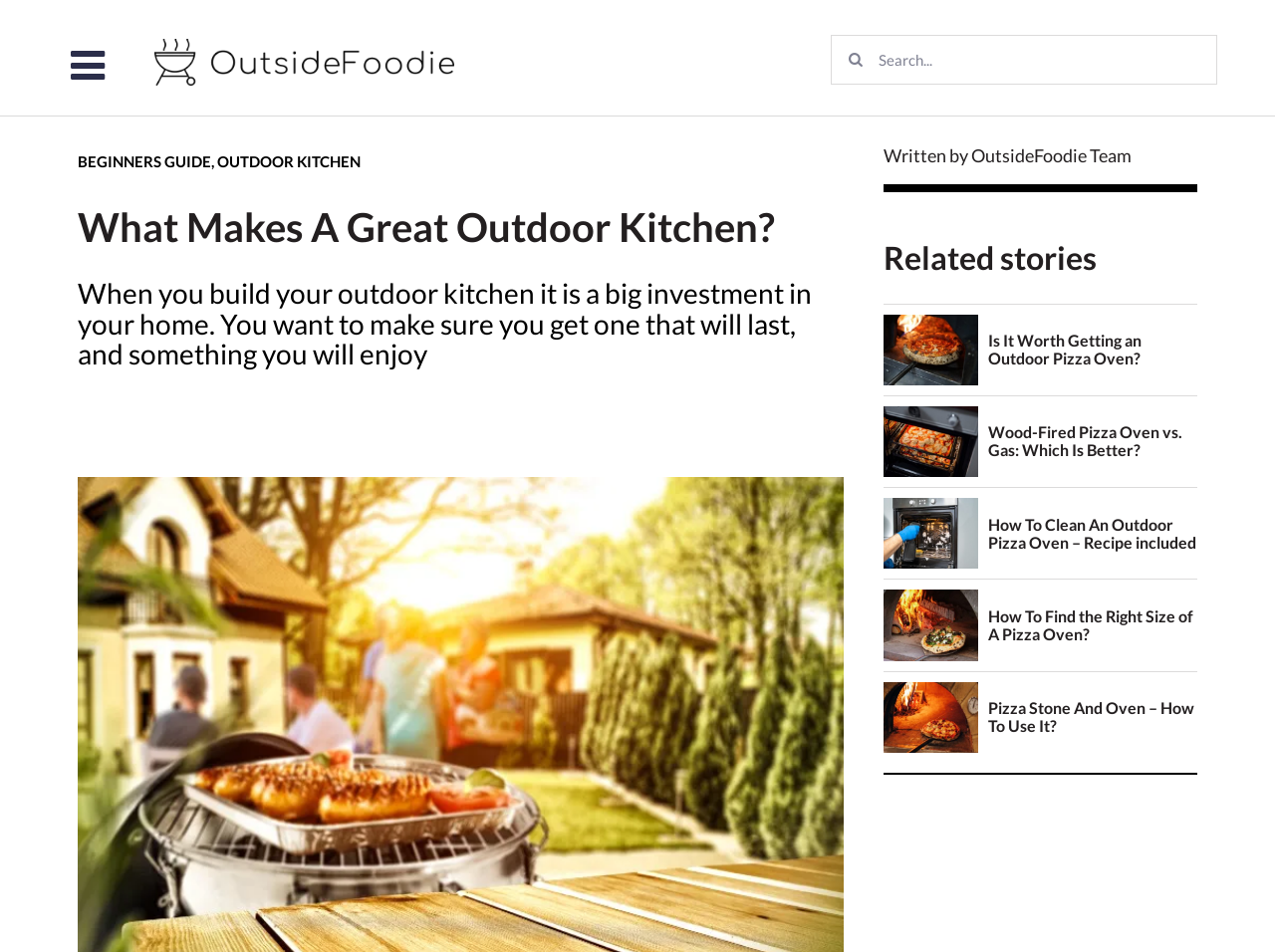Determine the bounding box coordinates for the area that needs to be clicked to fulfill this task: "Read the article about outdoor kitchen". The coordinates must be given as four float numbers between 0 and 1, i.e., [left, top, right, bottom].

[0.17, 0.16, 0.282, 0.178]